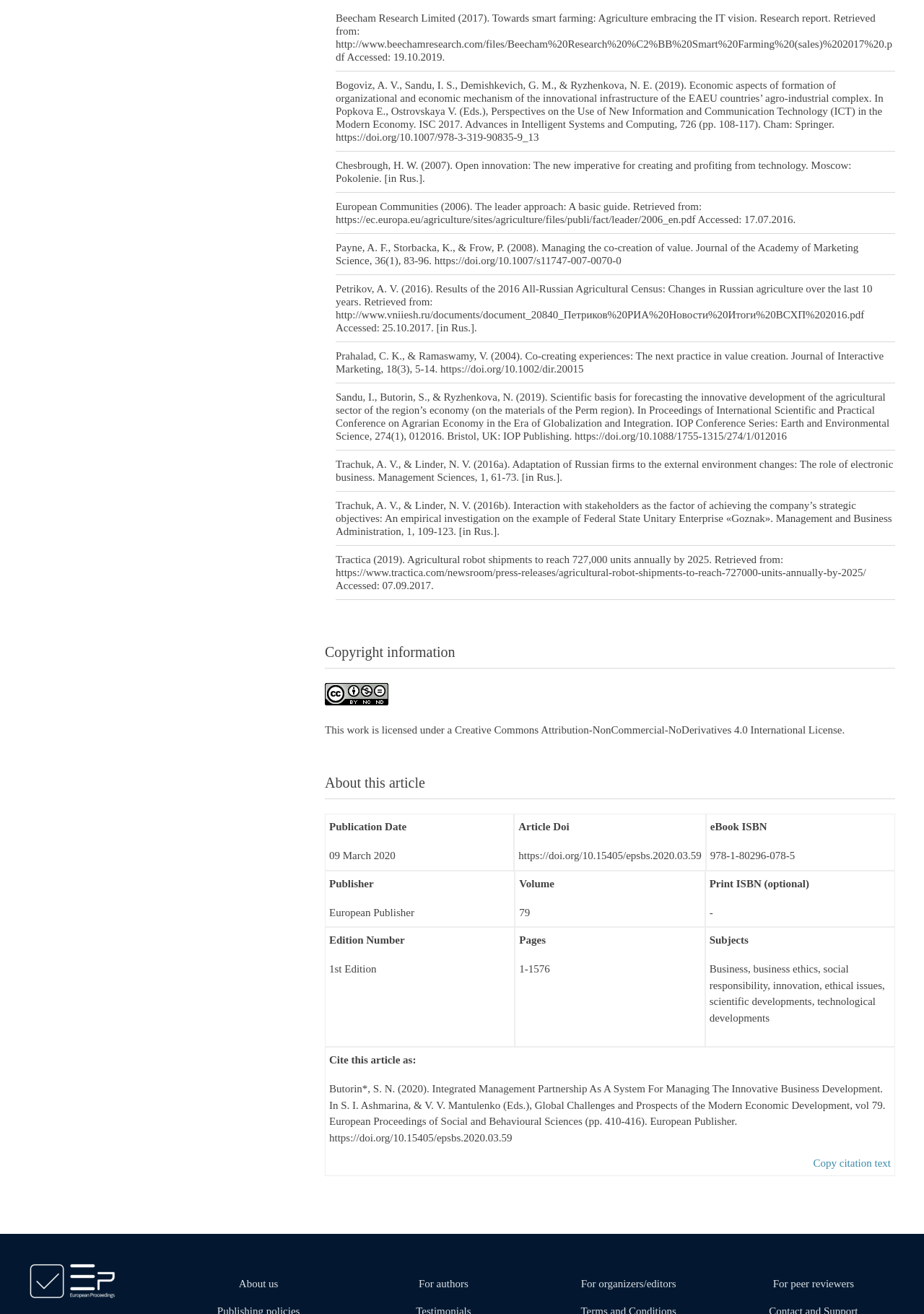Highlight the bounding box coordinates of the region I should click on to meet the following instruction: "Access Creative Commons License".

[0.352, 0.52, 0.969, 0.537]